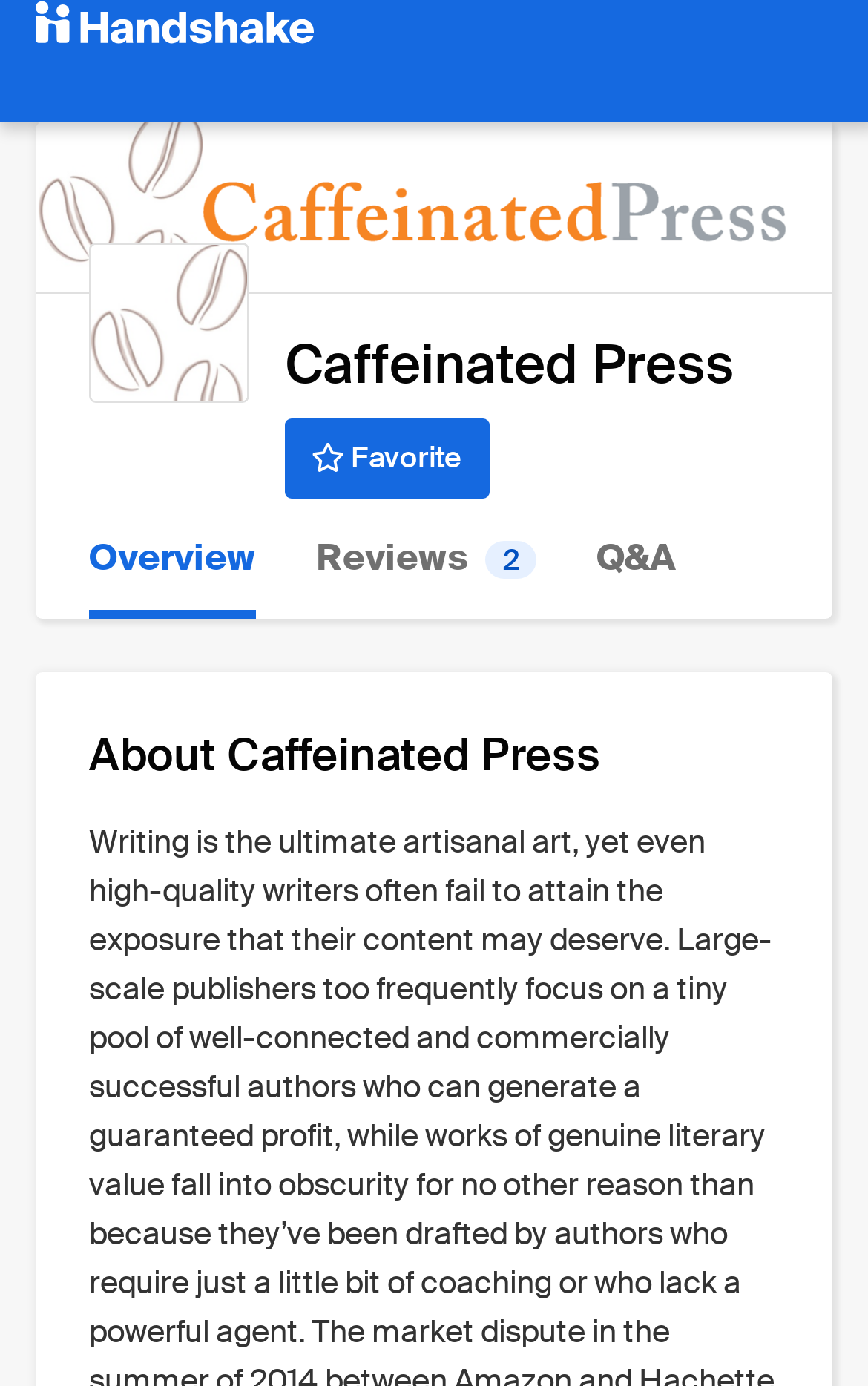Explain the webpage's layout and main content in detail.

The webpage is about Caffeinated Press, a company that provides a platform for reading reviews and asking questions about working and interviewing experiences. At the top left corner, there is a Handshake logo, which is an image with a link to Handshake. Next to the logo, there is a larger image that spans almost the entire width of the page.

Below the images, there is a heading that reads "Caffeinated Press" in a prominent font size. To the right of the heading, there is a "Favorite" button. Underneath the heading, there are three links: "Overview", "Reviews 2", and "Q&A", which are aligned horizontally and take up about half of the page's width.

Further down the page, there is a heading that reads "About Caffeinated Press", which is positioned at the top left corner of the lower section of the page.